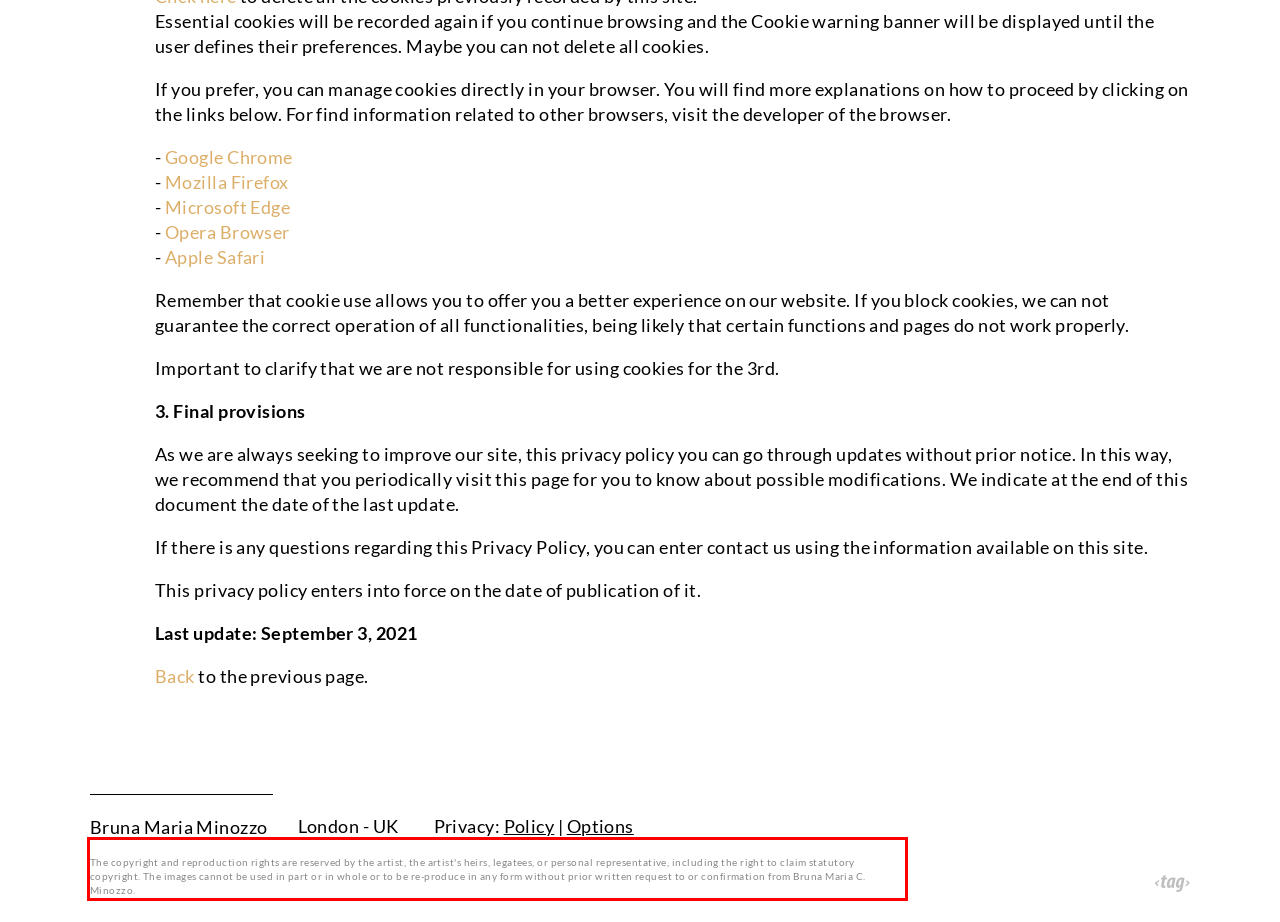Given a screenshot of a webpage, identify the red bounding box and perform OCR to recognize the text within that box.

The copyright and reproduction rights are reserved by the artist, the artist's heirs, legatees, or personal representative, including the right to claim statutory copyright. The images cannot be used in part or in whole or to be re-produce in any form without prior written request to or confirmation from Bruna Maria C. Minozzo.